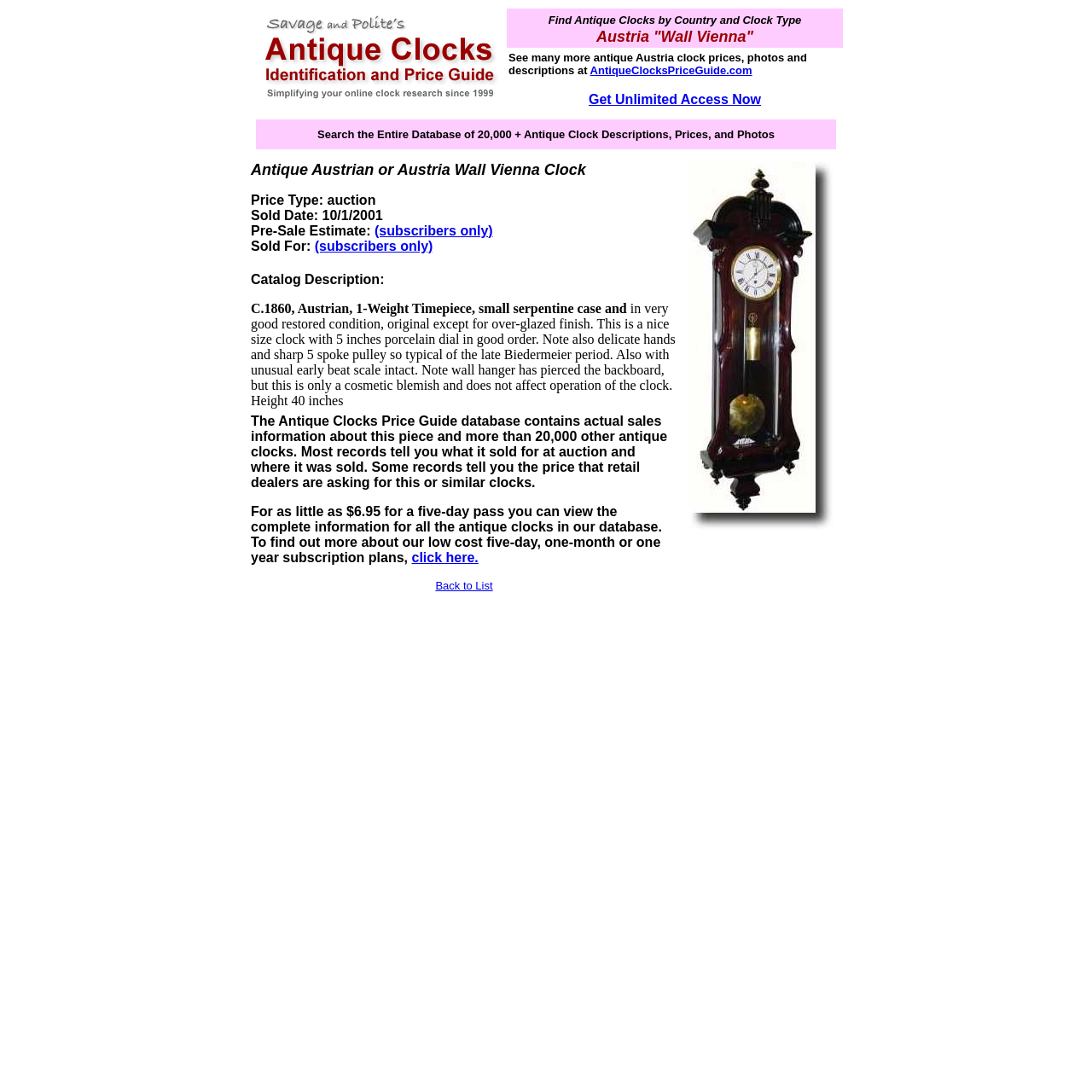Extract the bounding box coordinates of the UI element described: "(subscribers only)". Provide the coordinates in the format [left, top, right, bottom] with values ranging from 0 to 1.

[0.343, 0.205, 0.451, 0.218]